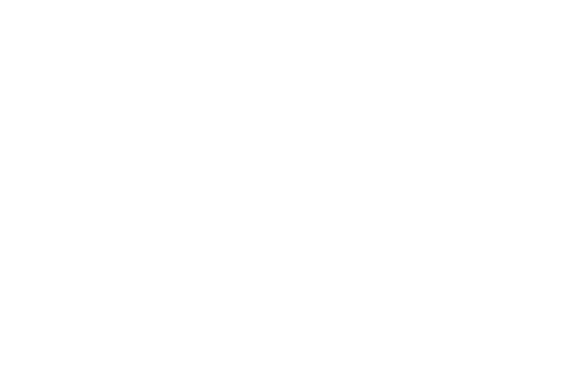What is the purpose of the textile collection?
Kindly offer a detailed explanation using the data available in the image.

According to the caption, the collection of textiles is meant to underscore the belief that textiles are central to innovative design, serving as foundational elements rather than mere accessories, implying that the purpose of the collection is to provide essential components for design.